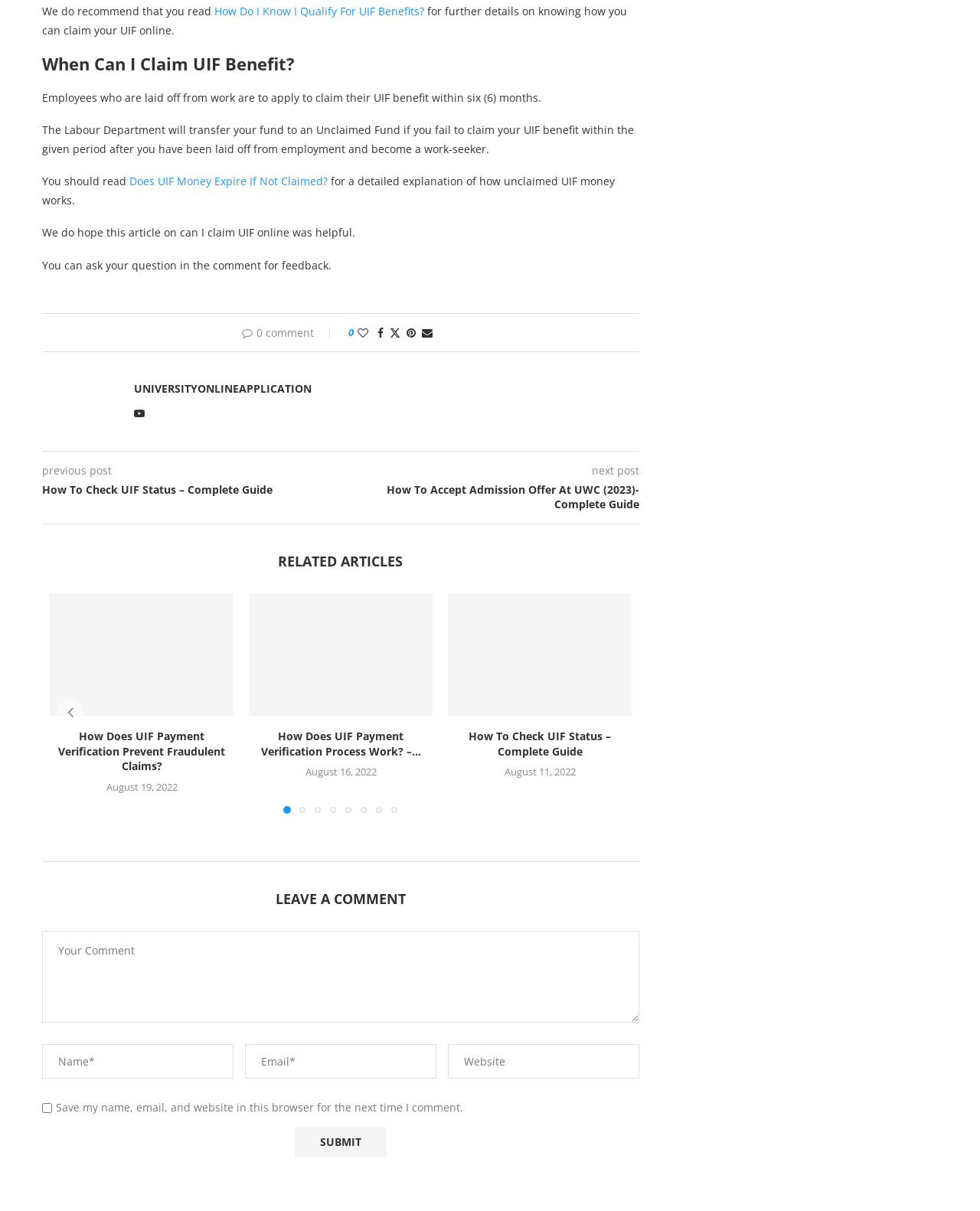Can you specify the bounding box coordinates for the region that should be clicked to fulfill this instruction: "Click on 'How Do I Know I Qualify For UIF Benefits?'".

[0.219, 0.003, 0.433, 0.015]